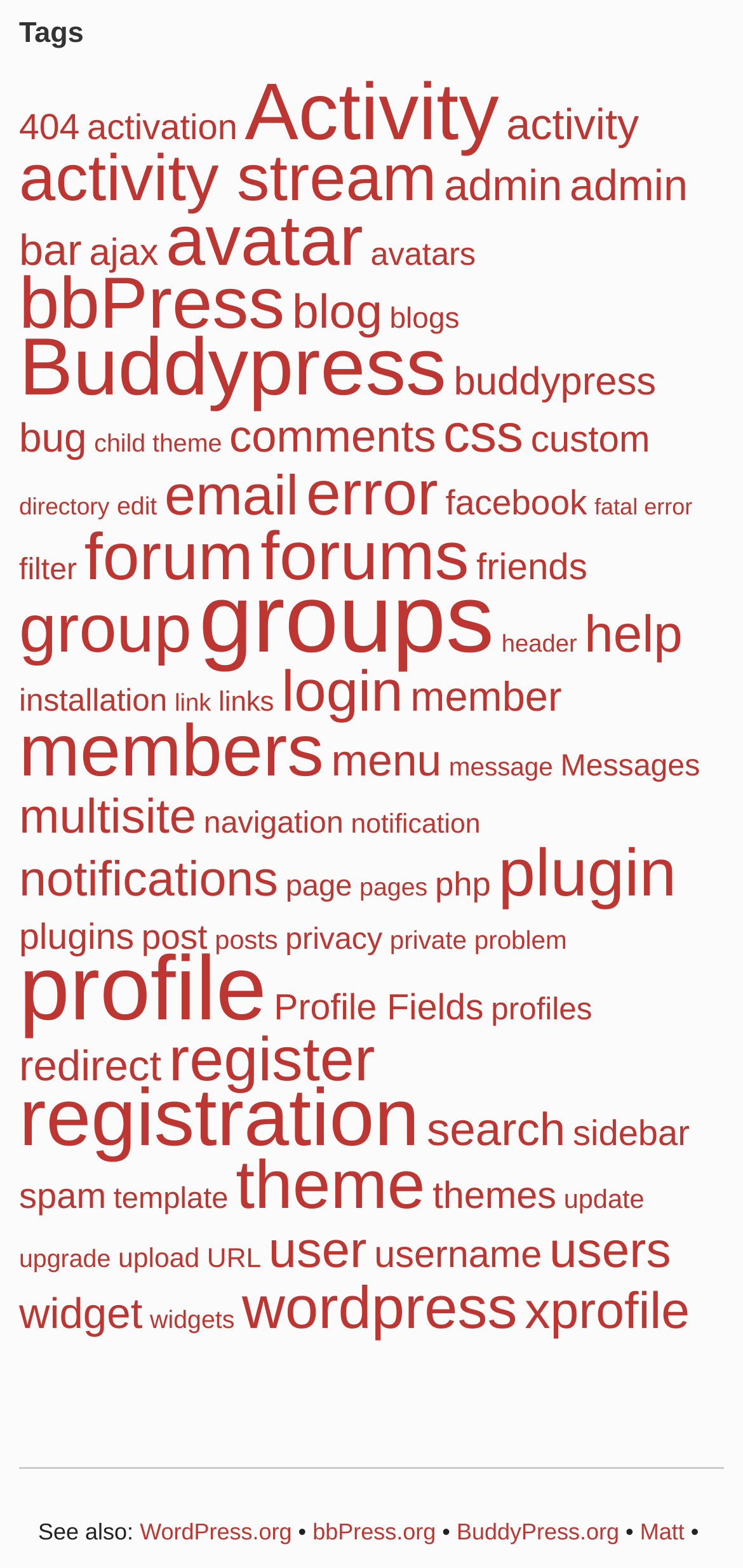Locate the UI element described as follows: "activity stream". Return the bounding box coordinates as four float numbers between 0 and 1 in the order [left, top, right, bottom].

[0.026, 0.091, 0.588, 0.137]